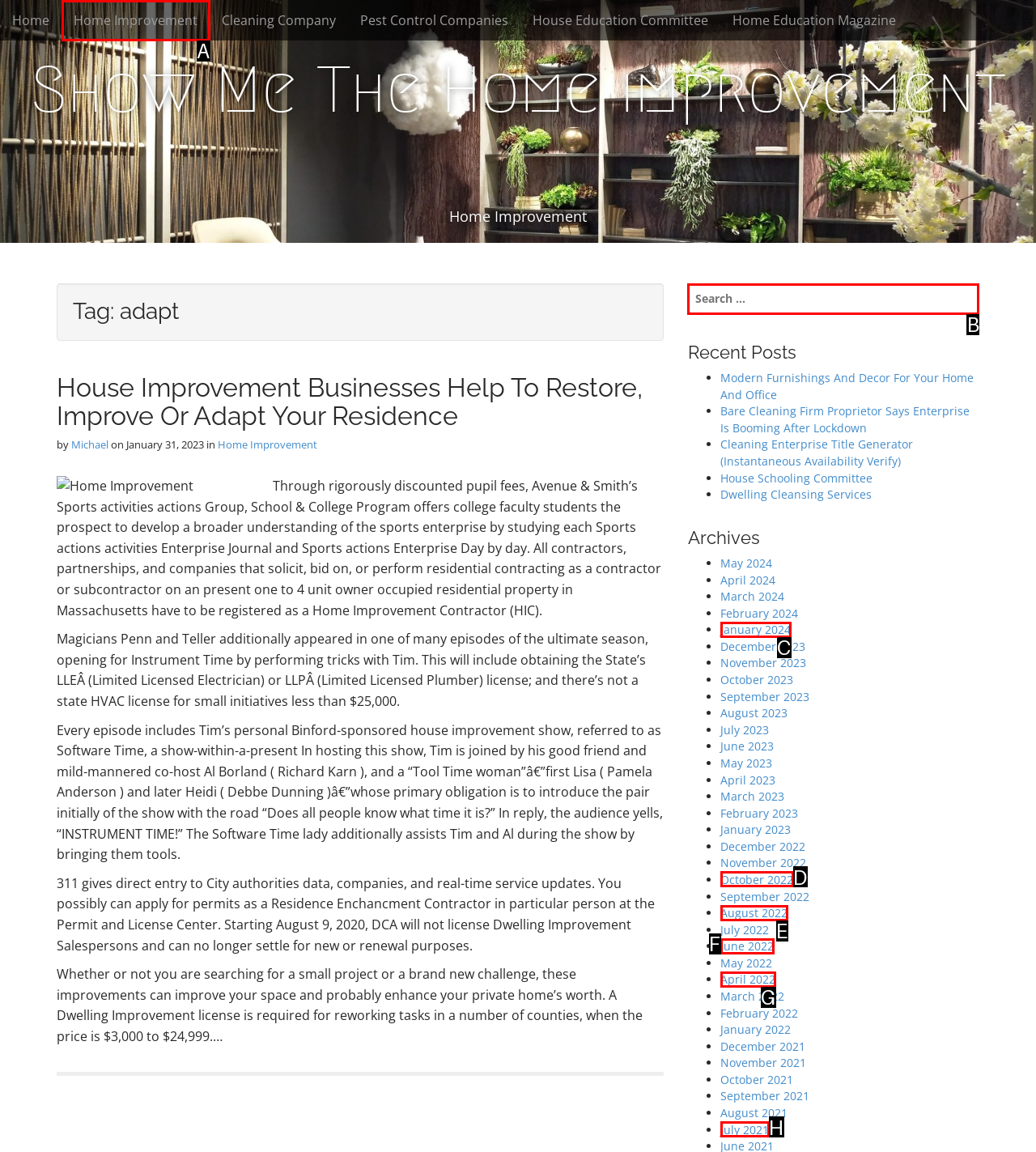Determine the letter of the UI element that will complete the task: Search for something
Reply with the corresponding letter.

B